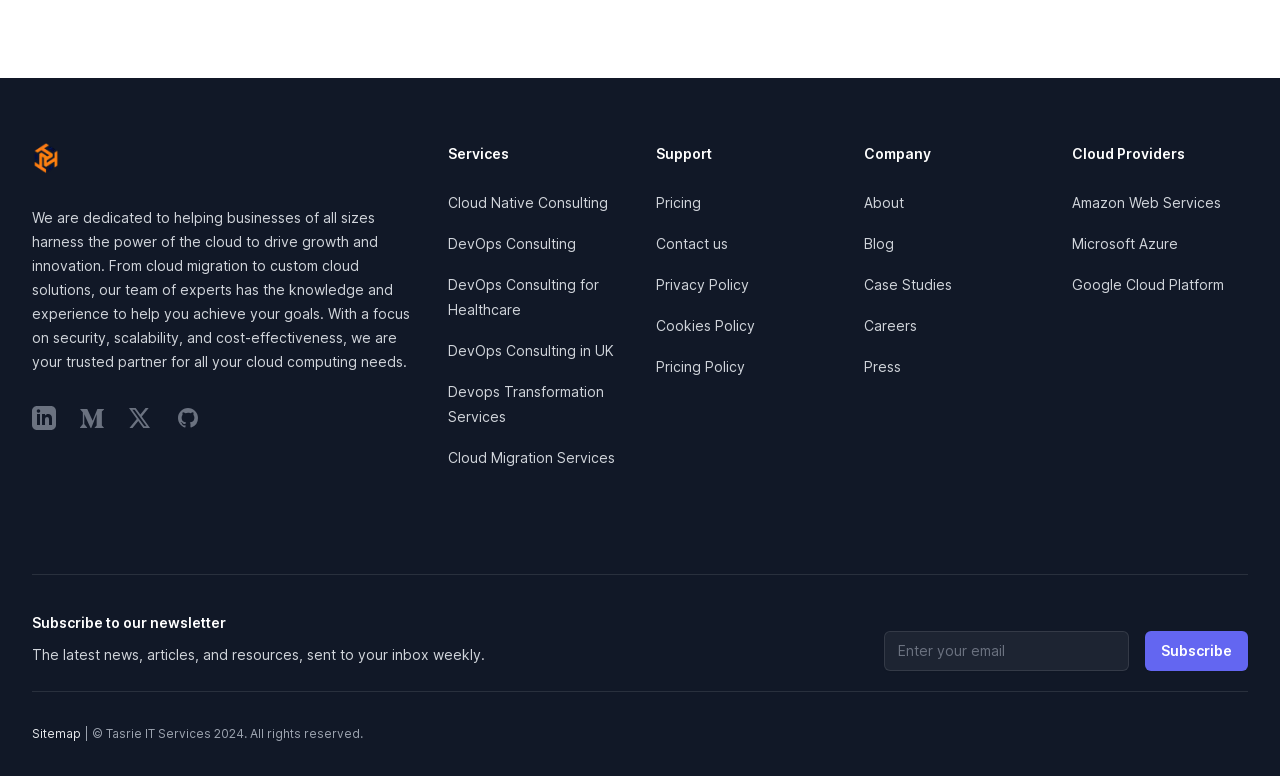Provide the bounding box for the UI element matching this description: "DevOps Consulting in UK".

[0.35, 0.441, 0.48, 0.463]